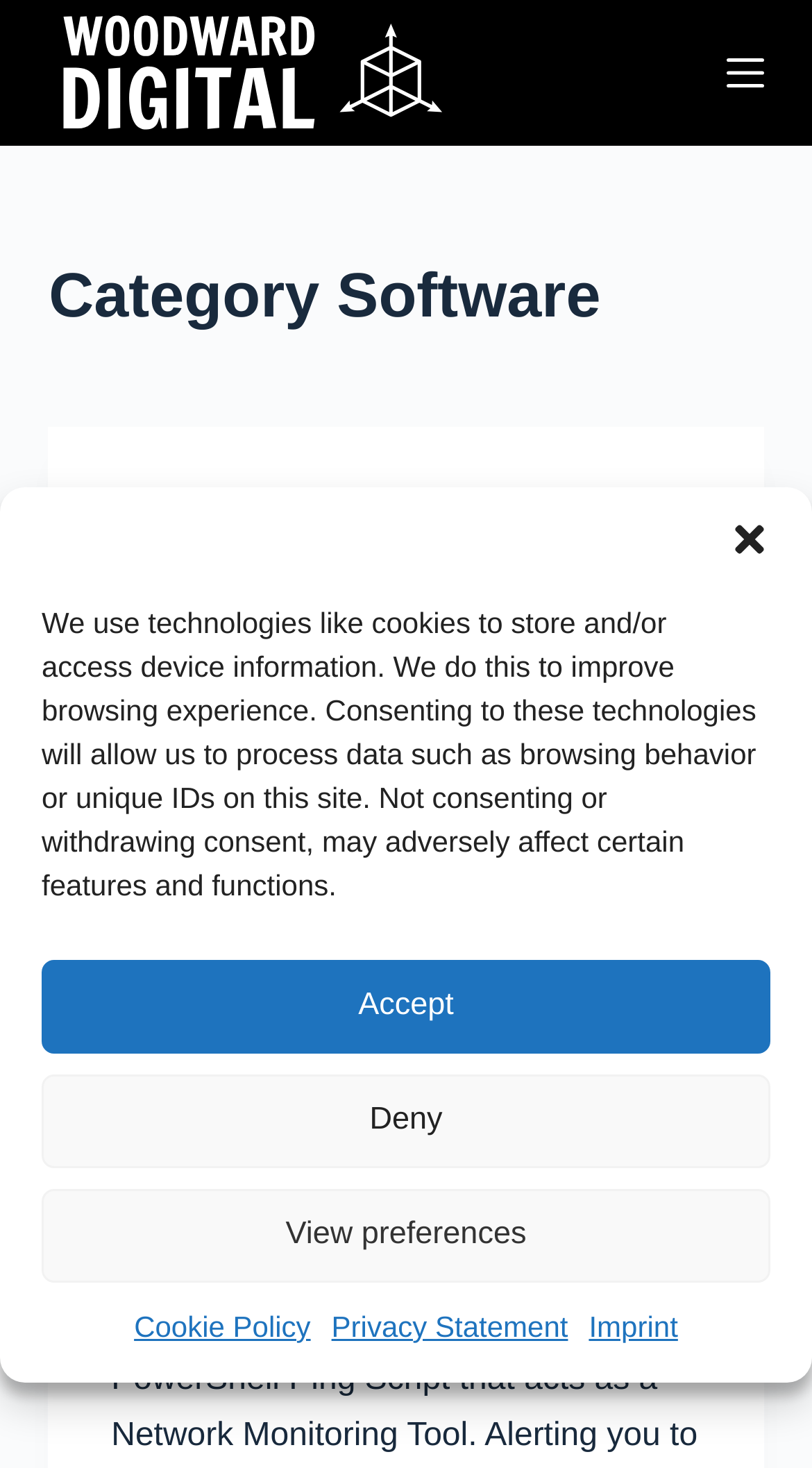Please provide a comprehensive answer to the question based on the screenshot: What is the name of the company?

I found the name of the company by looking at the top-left corner of the webpage, where the company logo and name are displayed. The logo is an image with the text 'Woodward Digital'.